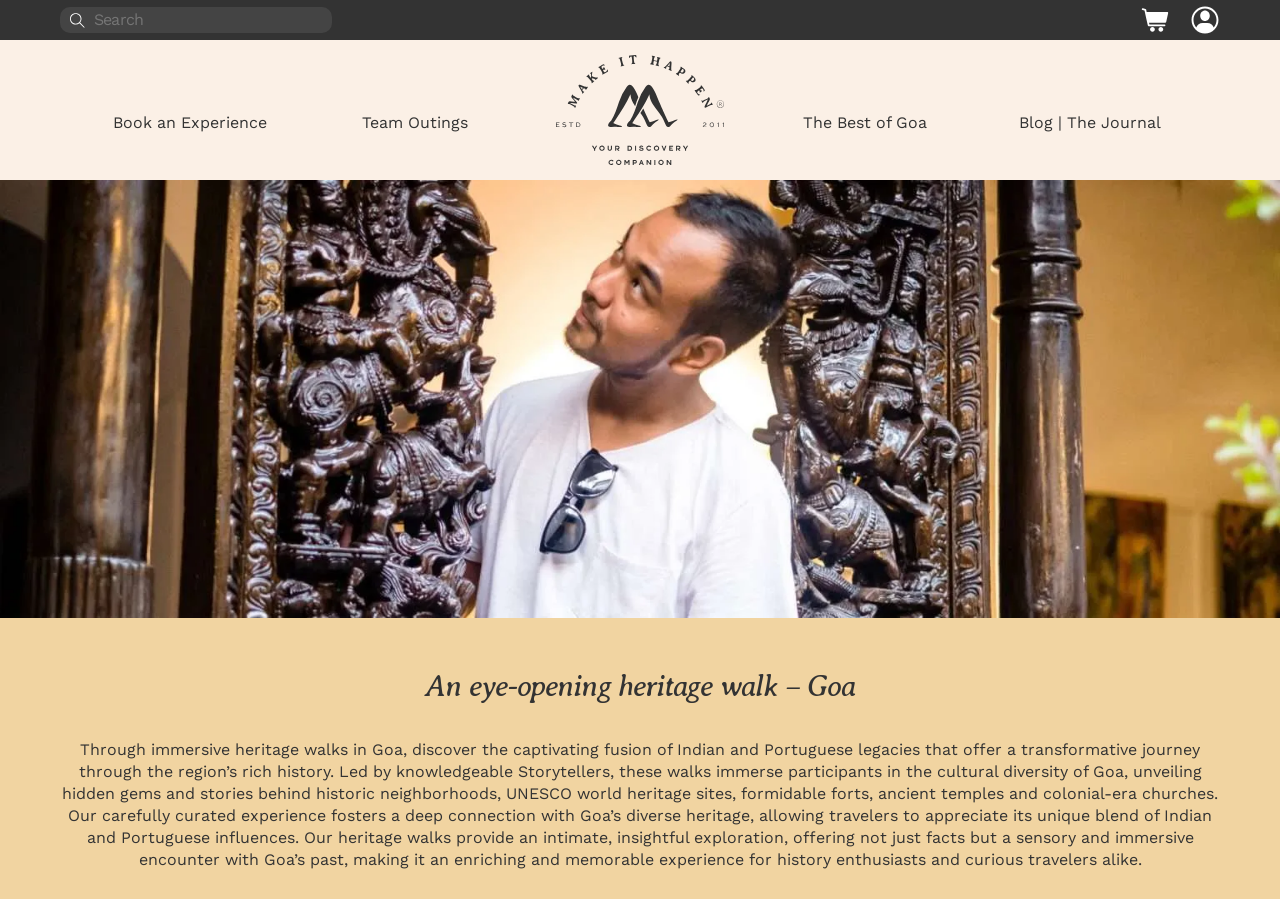Locate the bounding box coordinates of the area where you should click to accomplish the instruction: "Learn about Make It Happen".

[0.428, 0.061, 0.572, 0.184]